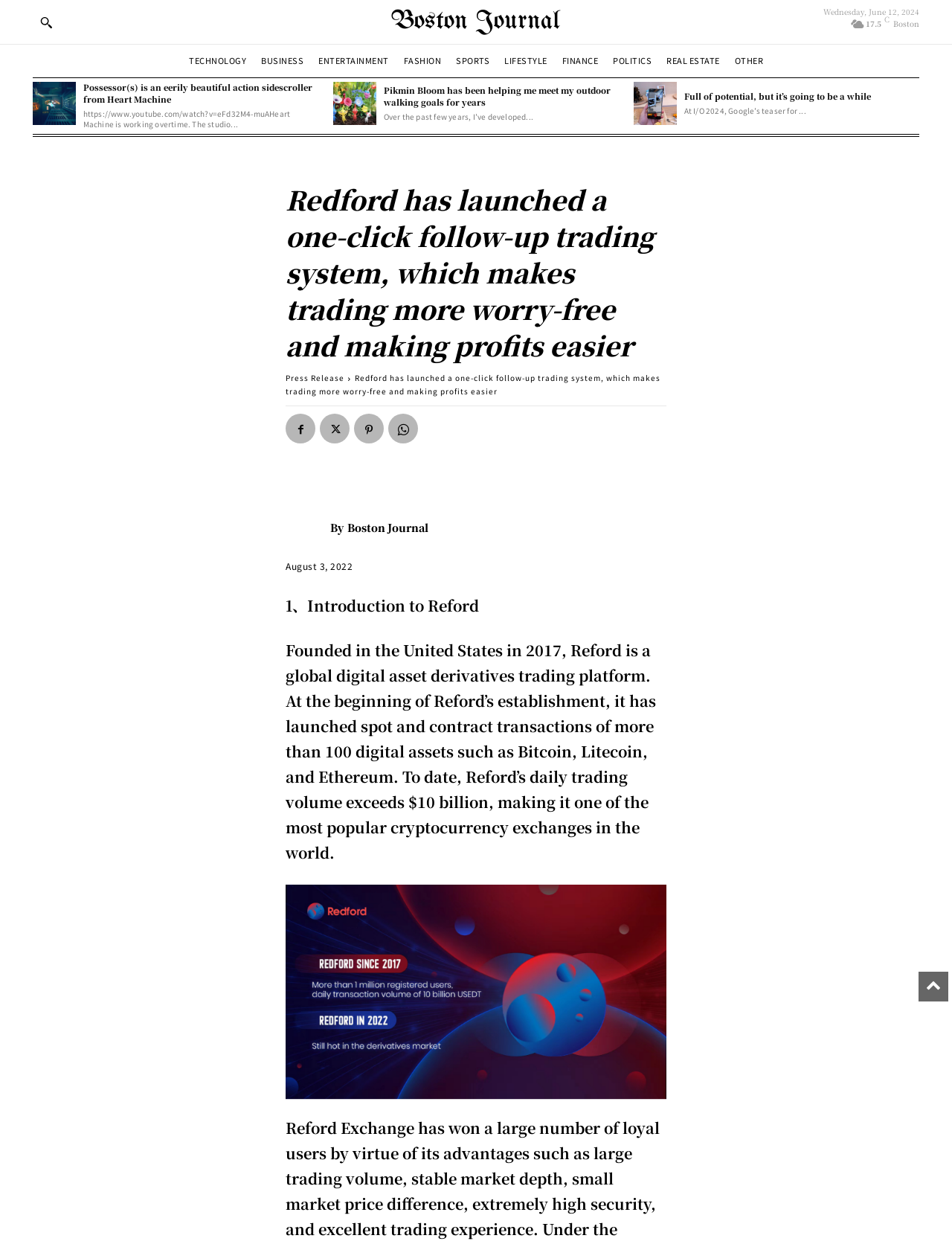Pinpoint the bounding box coordinates of the clickable area needed to execute the instruction: "Visit Boston Journal". The coordinates should be specified as four float numbers between 0 and 1, i.e., [left, top, right, bottom].

[0.411, 0.006, 0.589, 0.029]